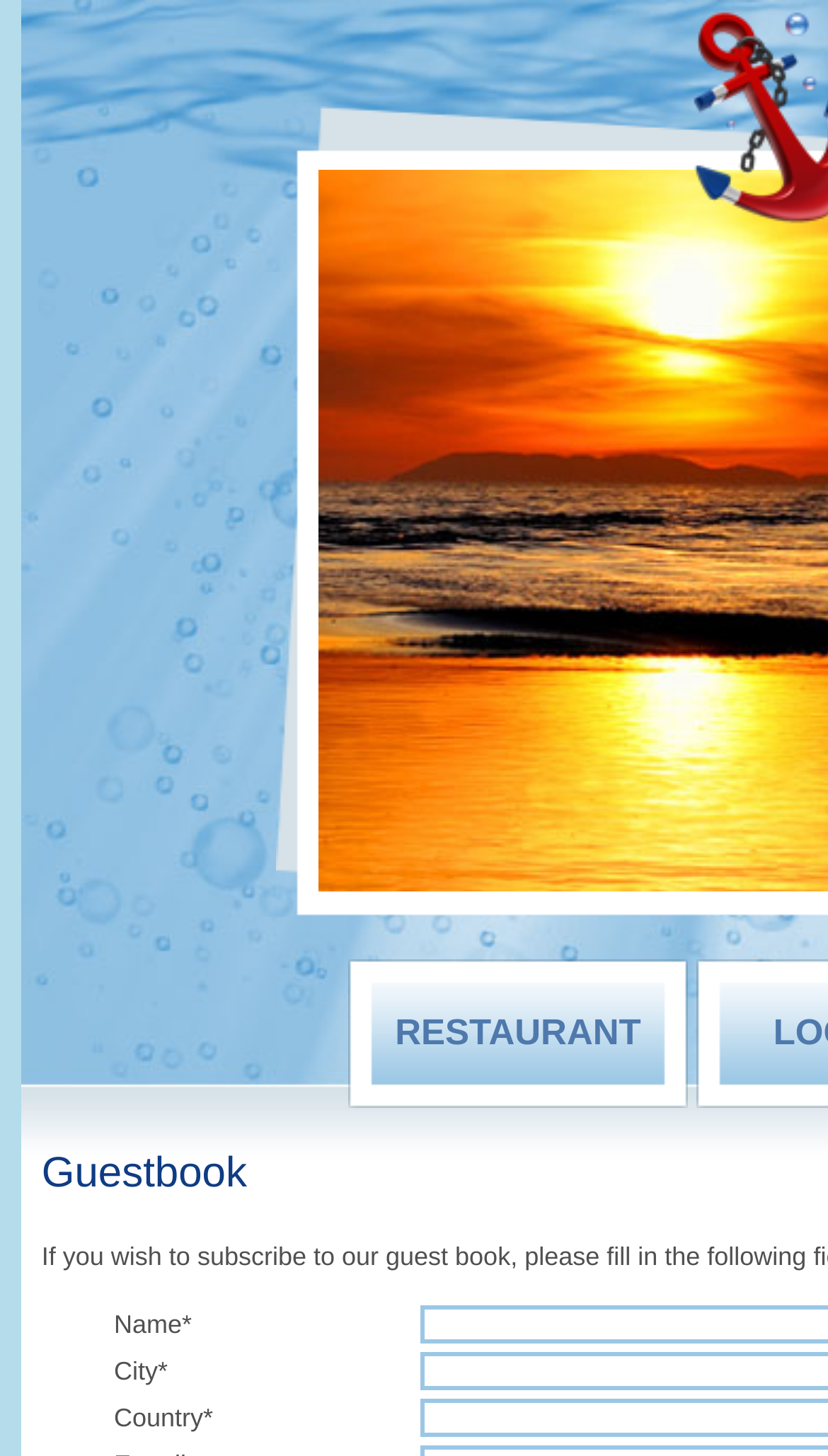For the following element description, predict the bounding box coordinates in the format (top-left x, top-left y, bottom-right x, bottom-right y). All values should be floating point numbers between 0 and 1. Description: RESTAURANT

[0.421, 0.659, 0.831, 0.761]